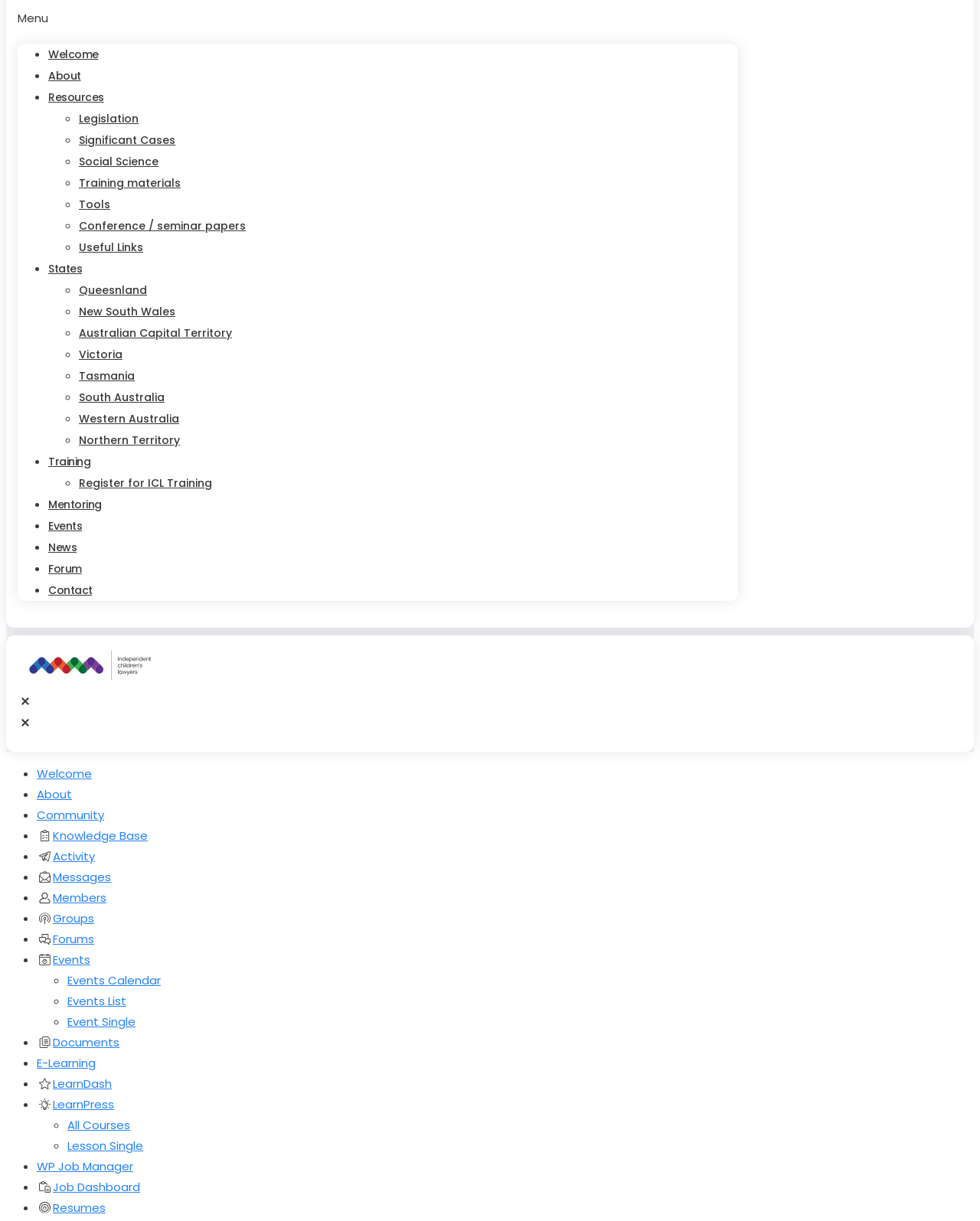Determine the bounding box coordinates of the target area to click to execute the following instruction: "Check the Events Calendar."

[0.069, 0.796, 0.164, 0.809]